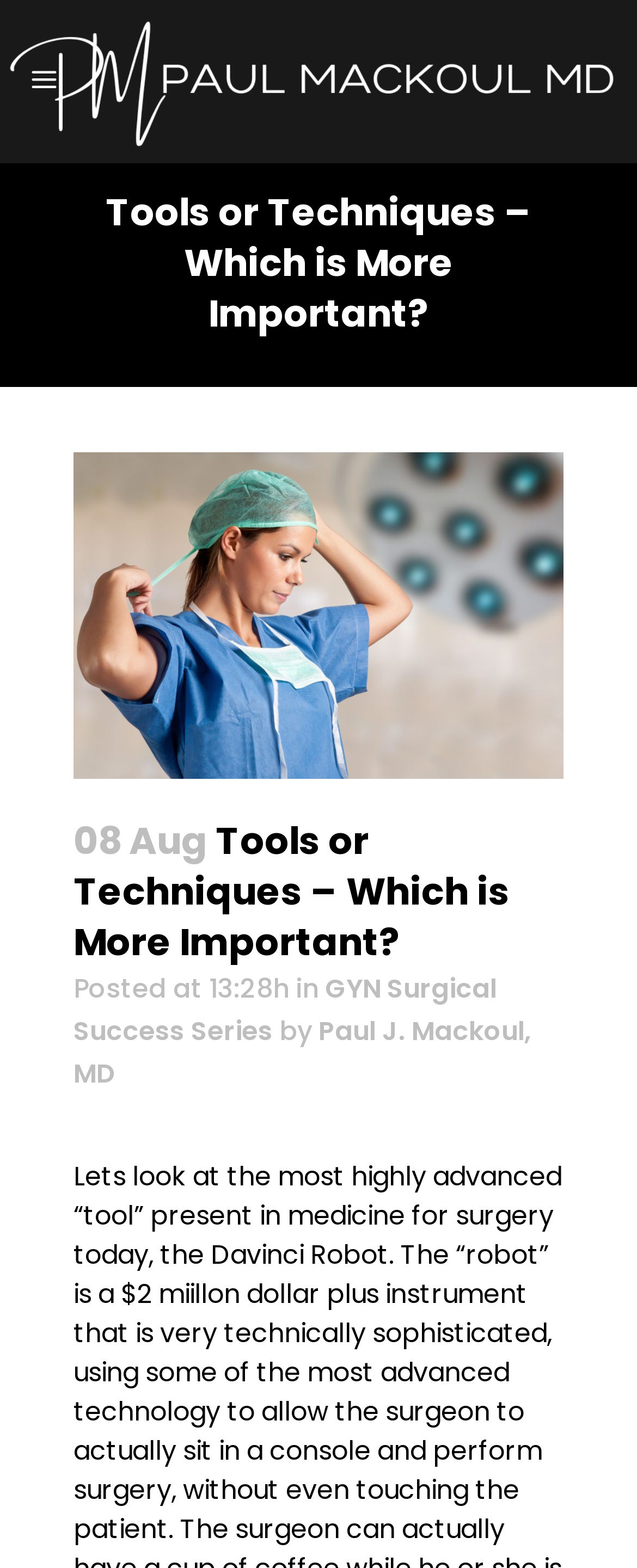Is the article part of a series?
Using the information from the image, give a concise answer in one word or a short phrase.

Yes